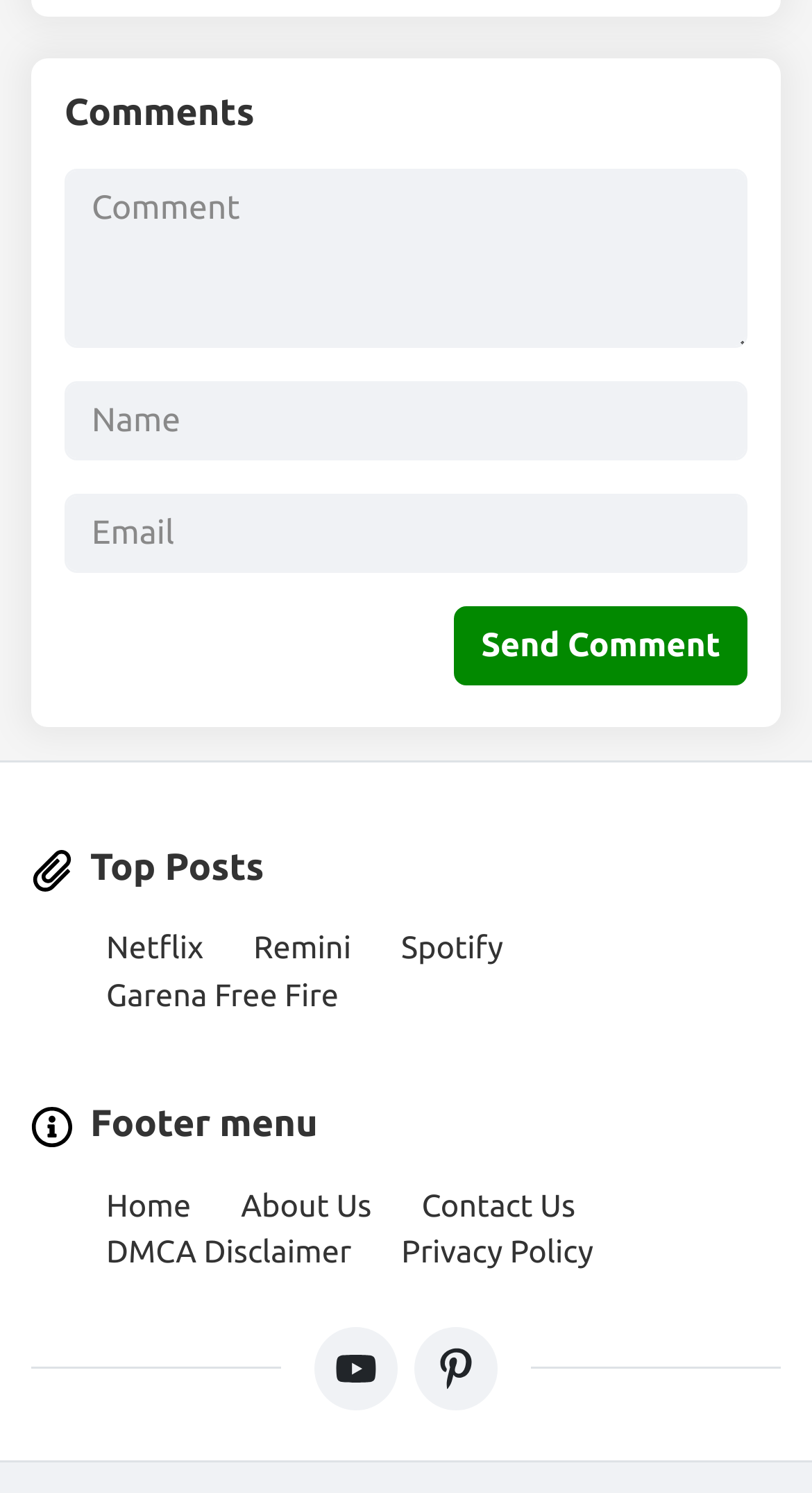What is the common theme among the links 'Netflix', 'Remini', 'Spotify', and 'Garena Free Fire'?
Using the information from the image, give a concise answer in one word or a short phrase.

They are all brands